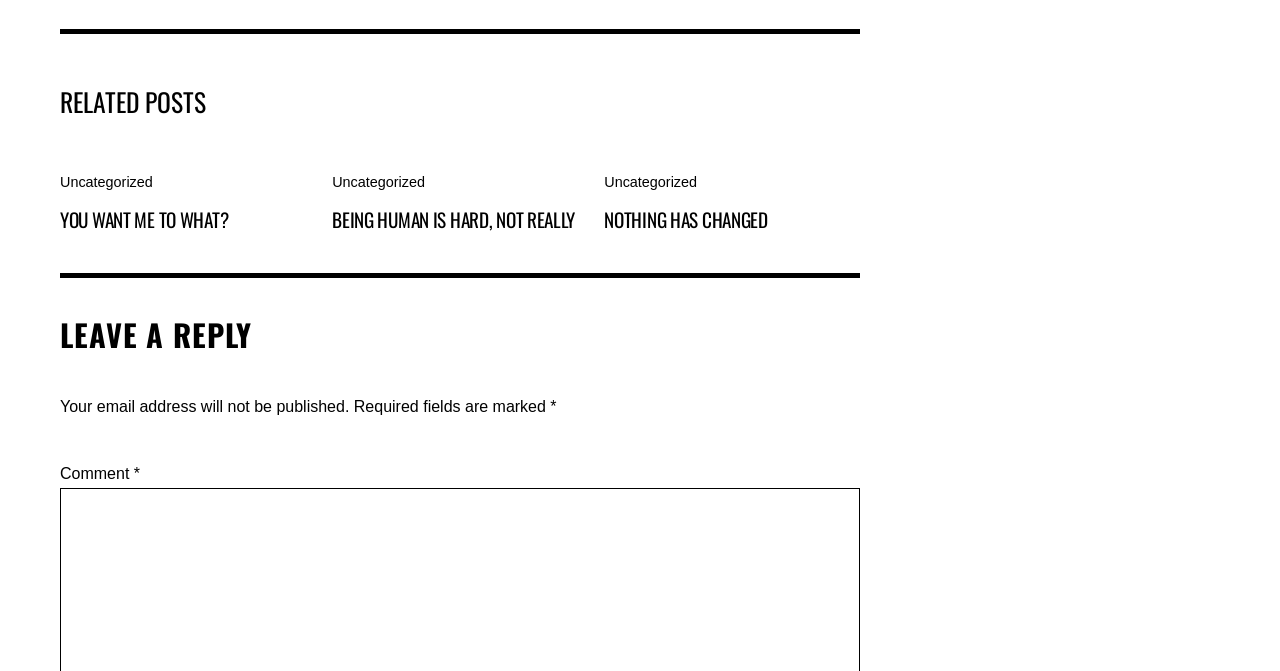Provide a single word or phrase answer to the question: 
How many related posts are there?

3